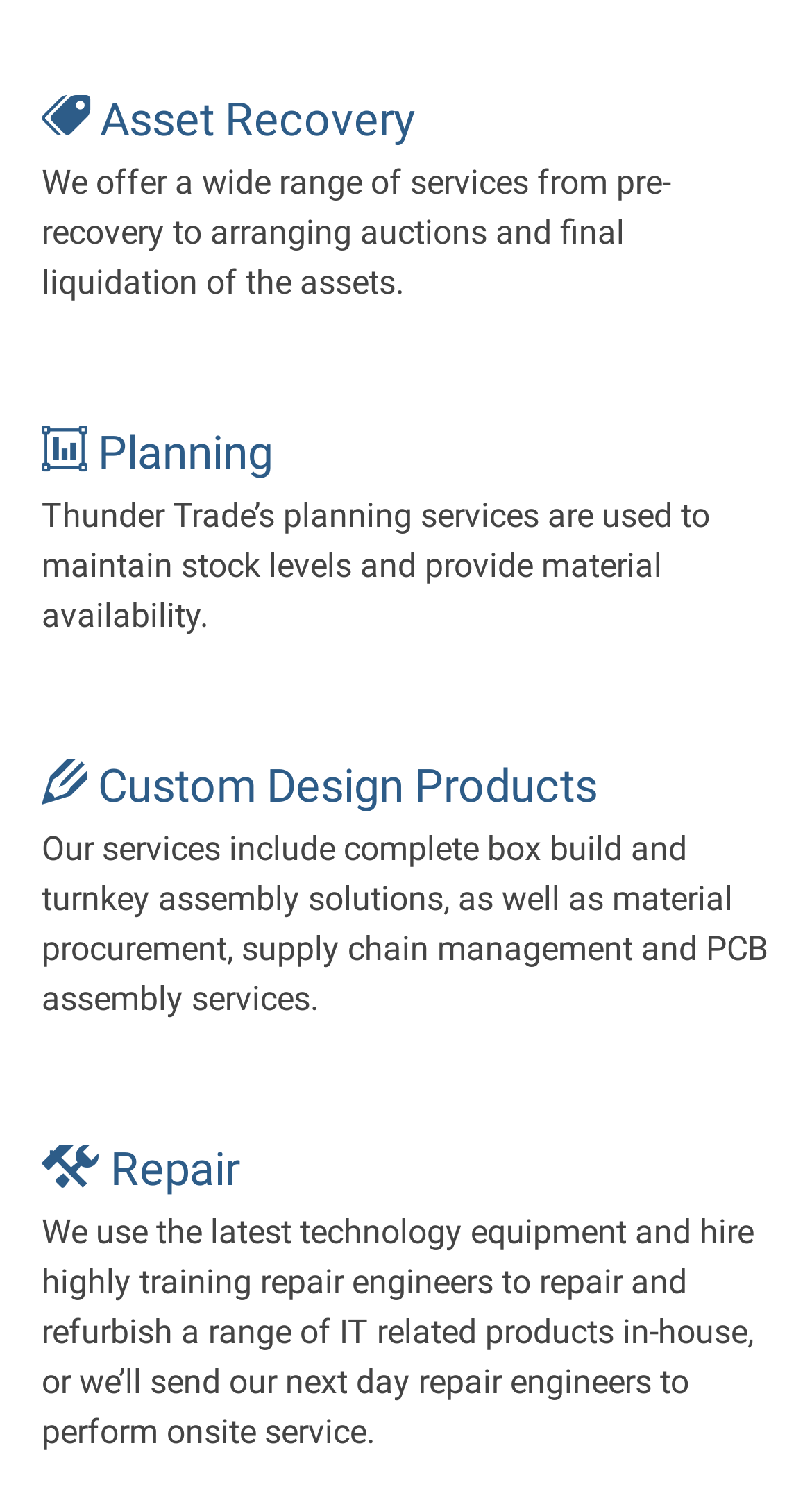Where can Thunder Trade perform repair services?
Look at the screenshot and provide an in-depth answer.

According to the webpage, Thunder Trade can perform repair services either in-house or onsite, depending on the customer's needs. This is stated in the paragraph under the 'Repair' heading.